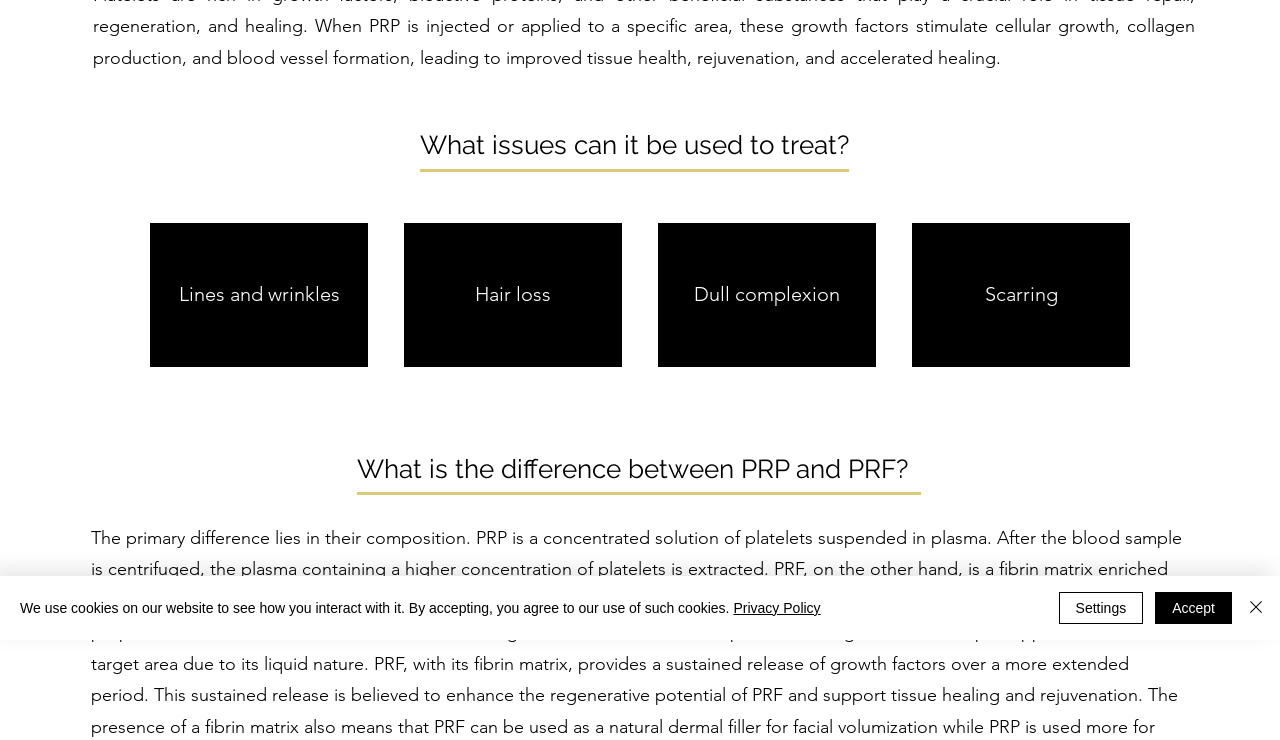Show the bounding box coordinates for the HTML element described as: "Privacy Policy".

[0.573, 0.811, 0.641, 0.832]